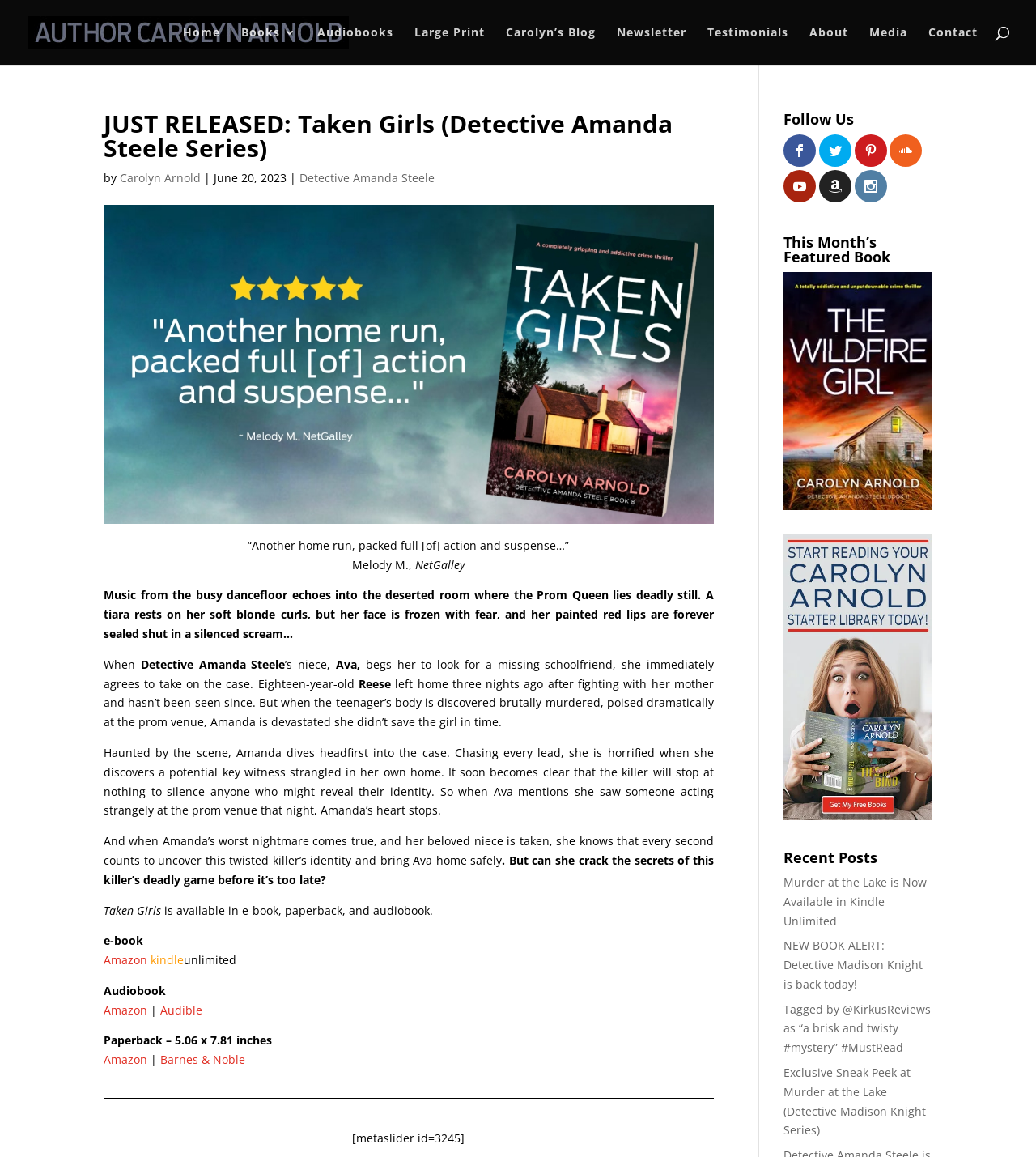Please find the bounding box coordinates for the clickable element needed to perform this instruction: "Click on the 'Home' link".

[0.177, 0.023, 0.212, 0.056]